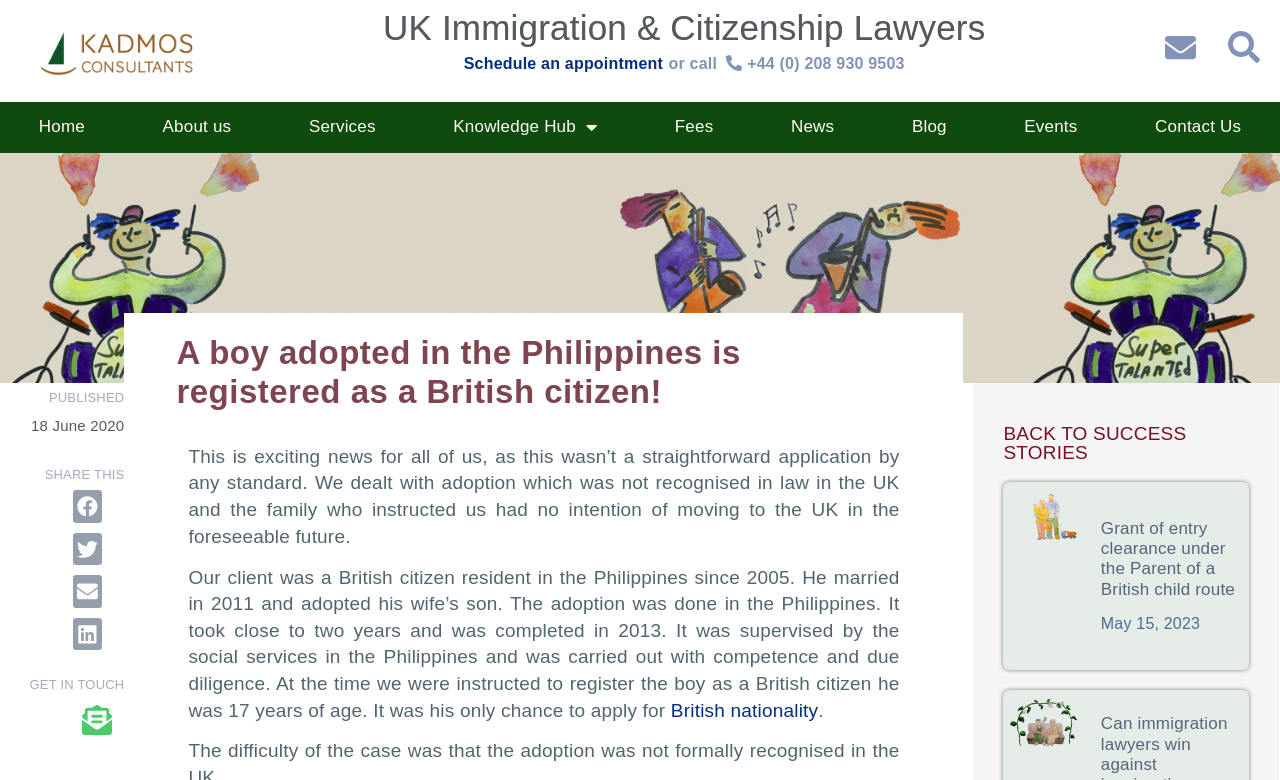Please locate the bounding box coordinates of the element that should be clicked to achieve the given instruction: "Click the 'BACK TO SUCCESS STORIES' link".

[0.784, 0.542, 0.927, 0.593]